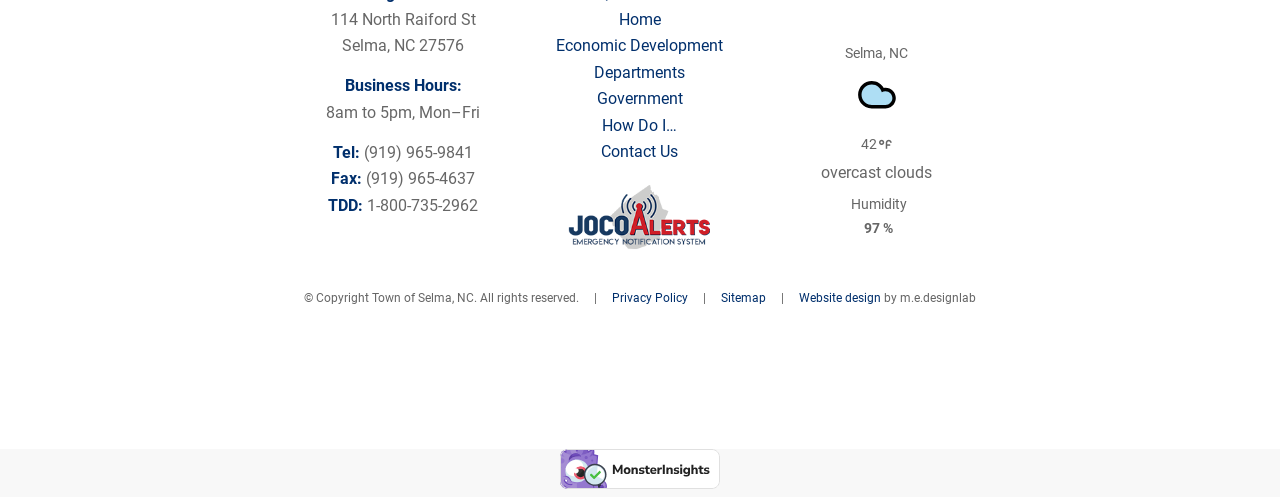Reply to the question with a single word or phrase:
What is the phone number for TDD?

1-800-735-2962